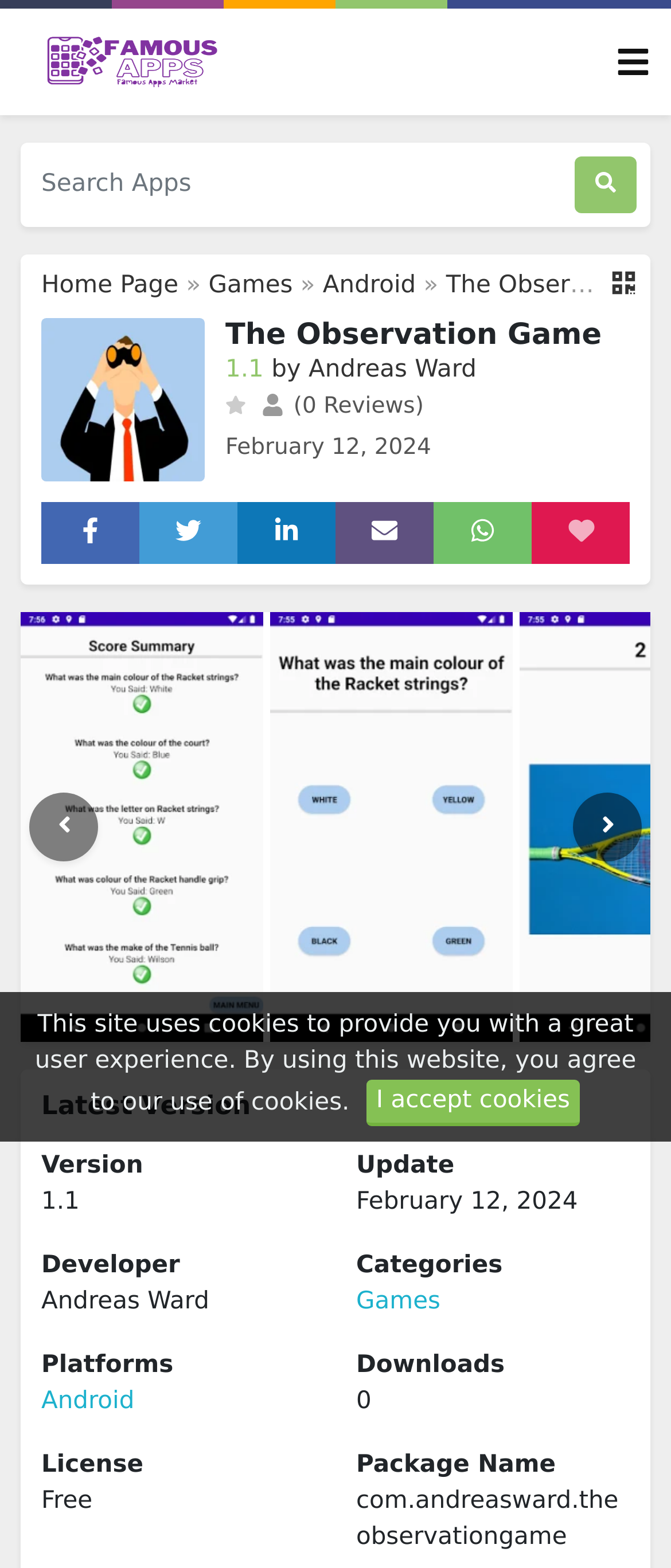Please locate the UI element described by "To The Poles" and provide its bounding box coordinates.

None